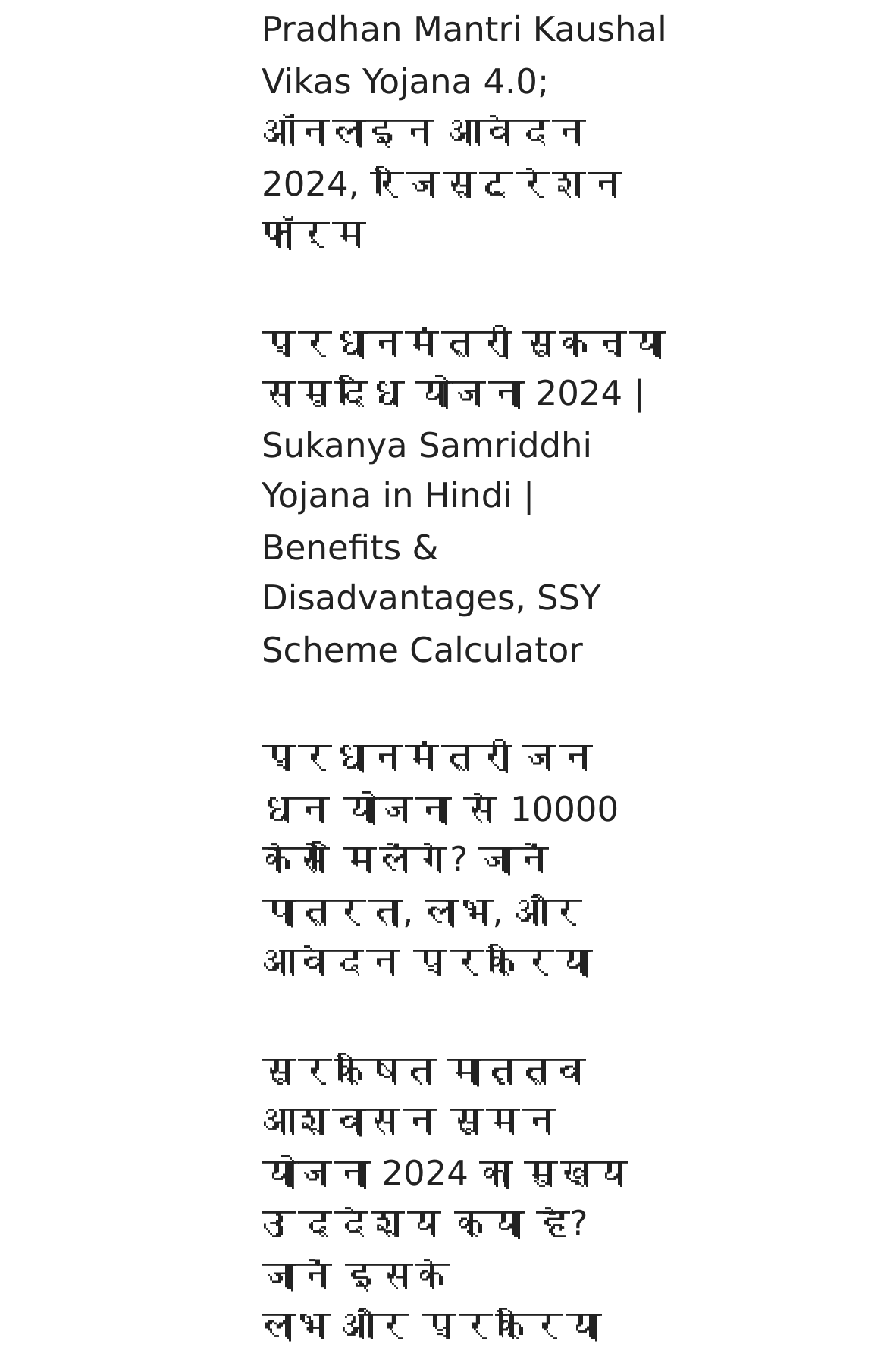Show me the bounding box coordinates of the clickable region to achieve the task as per the instruction: "Learn more about Azure SQL Edge".

None